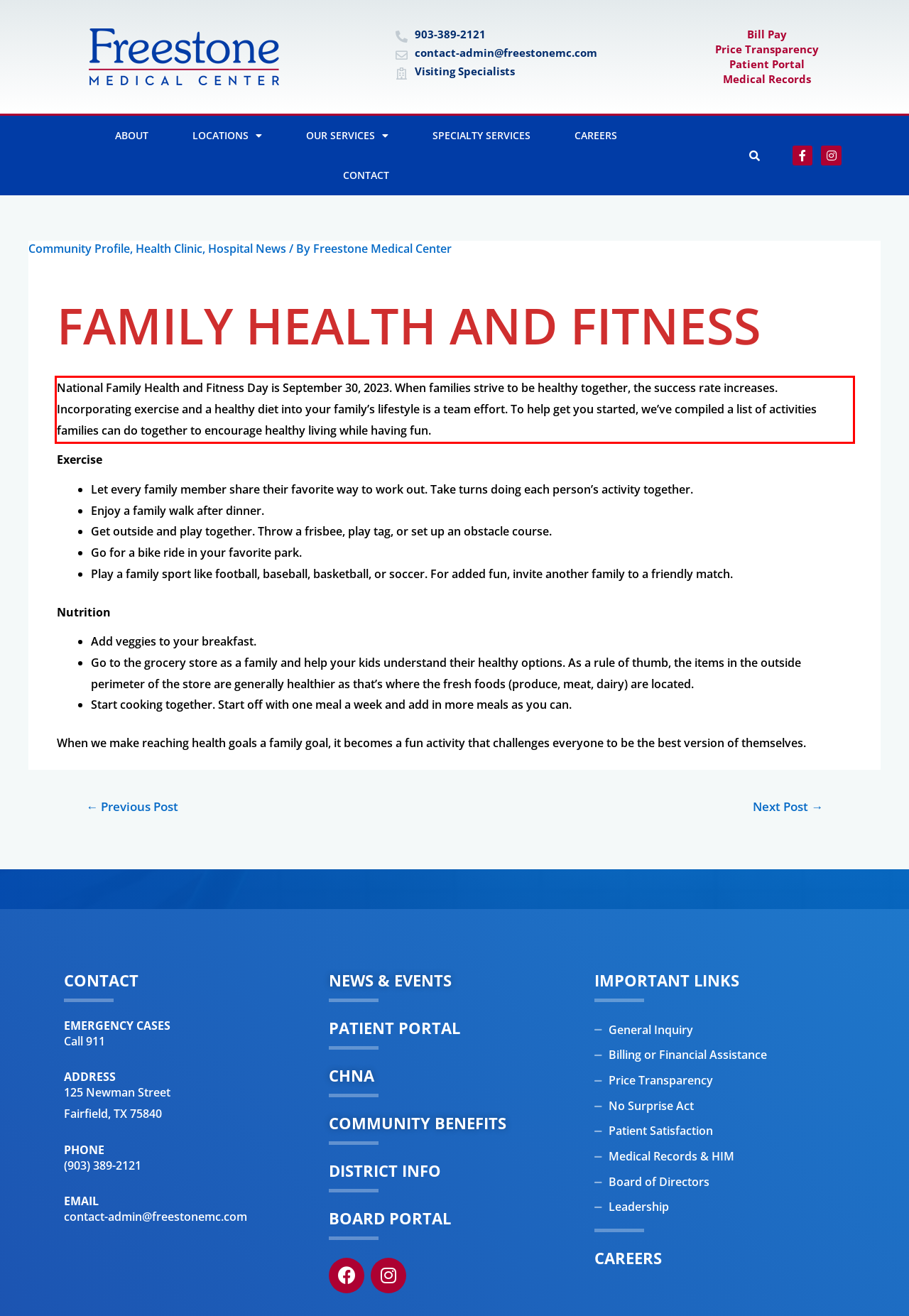Please analyze the screenshot of a webpage and extract the text content within the red bounding box using OCR.

National Family Health and Fitness Day is September 30, 2023. When families strive to be healthy together, the success rate increases. Incorporating exercise and a healthy diet into your family’s lifestyle is a team effort. To help get you started, we’ve compiled a list of activities families can do together to encourage healthy living while having fun.